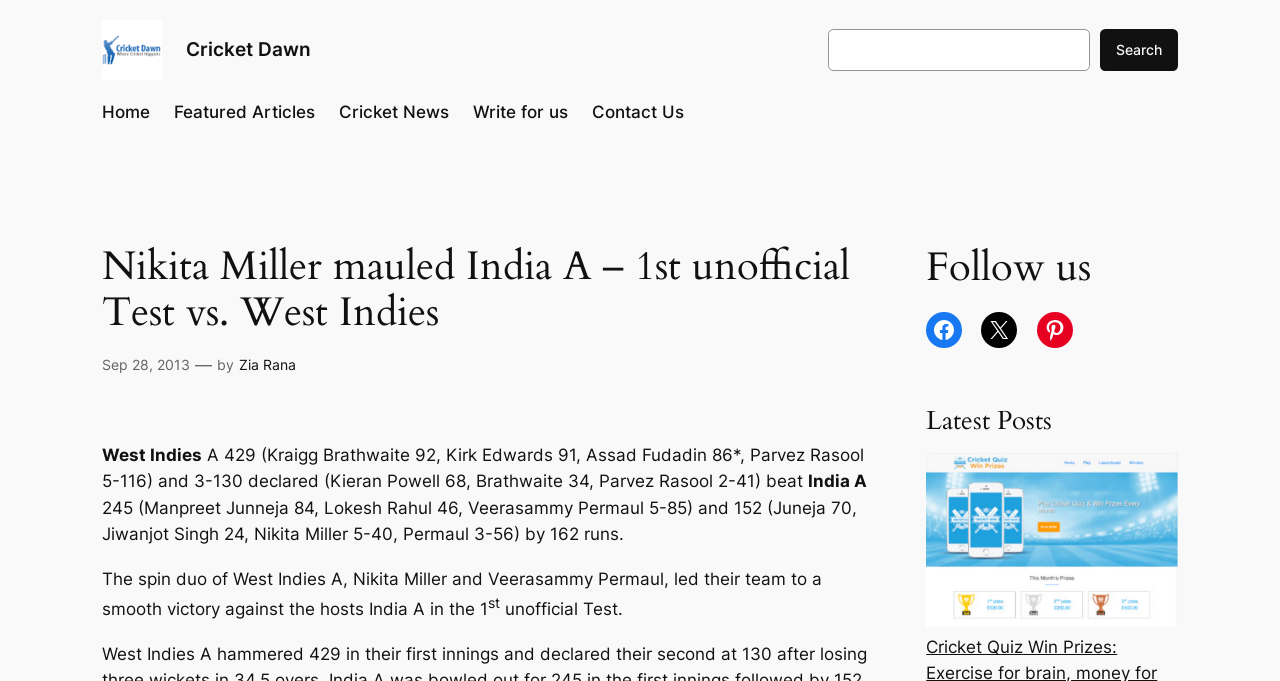Using the webpage screenshot and the element description X, determine the bounding box coordinates. Specify the coordinates in the format (top-left x, top-left y, bottom-right x, bottom-right y) with values ranging from 0 to 1.

[0.767, 0.458, 0.795, 0.51]